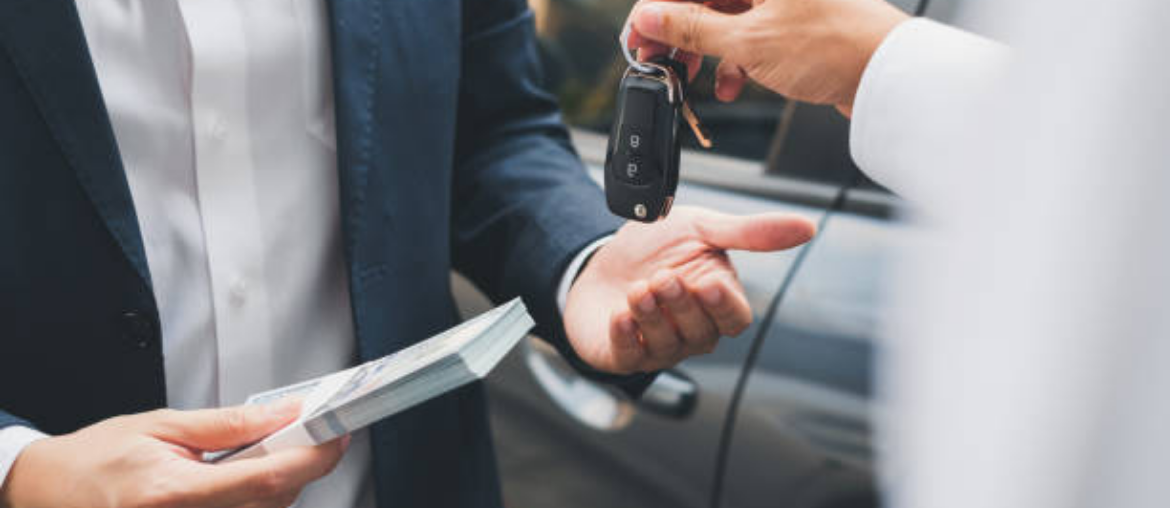What is being exchanged between the two individuals?
From the details in the image, provide a complete and detailed answer to the question.

By examining the image, I can see that the professional is reaching out with one hand to receive car keys from another person, who is handing them over, symbolizing the convenience and flexibility of renting a car for travel.